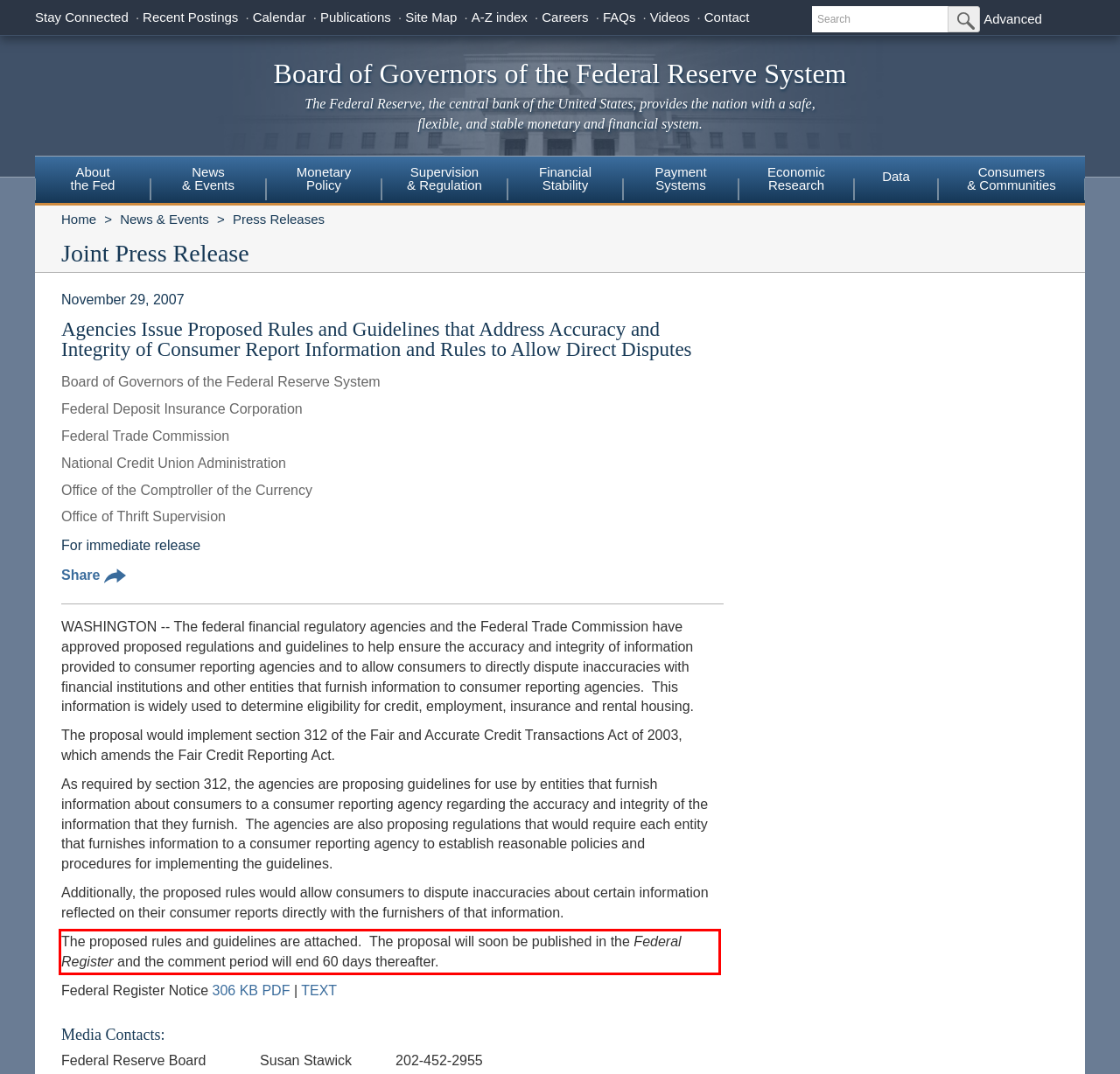Analyze the screenshot of the webpage that features a red bounding box and recognize the text content enclosed within this red bounding box.

The proposed rules and guidelines are attached. The proposal will soon be published in the Federal Register and the comment period will end 60 days thereafter.